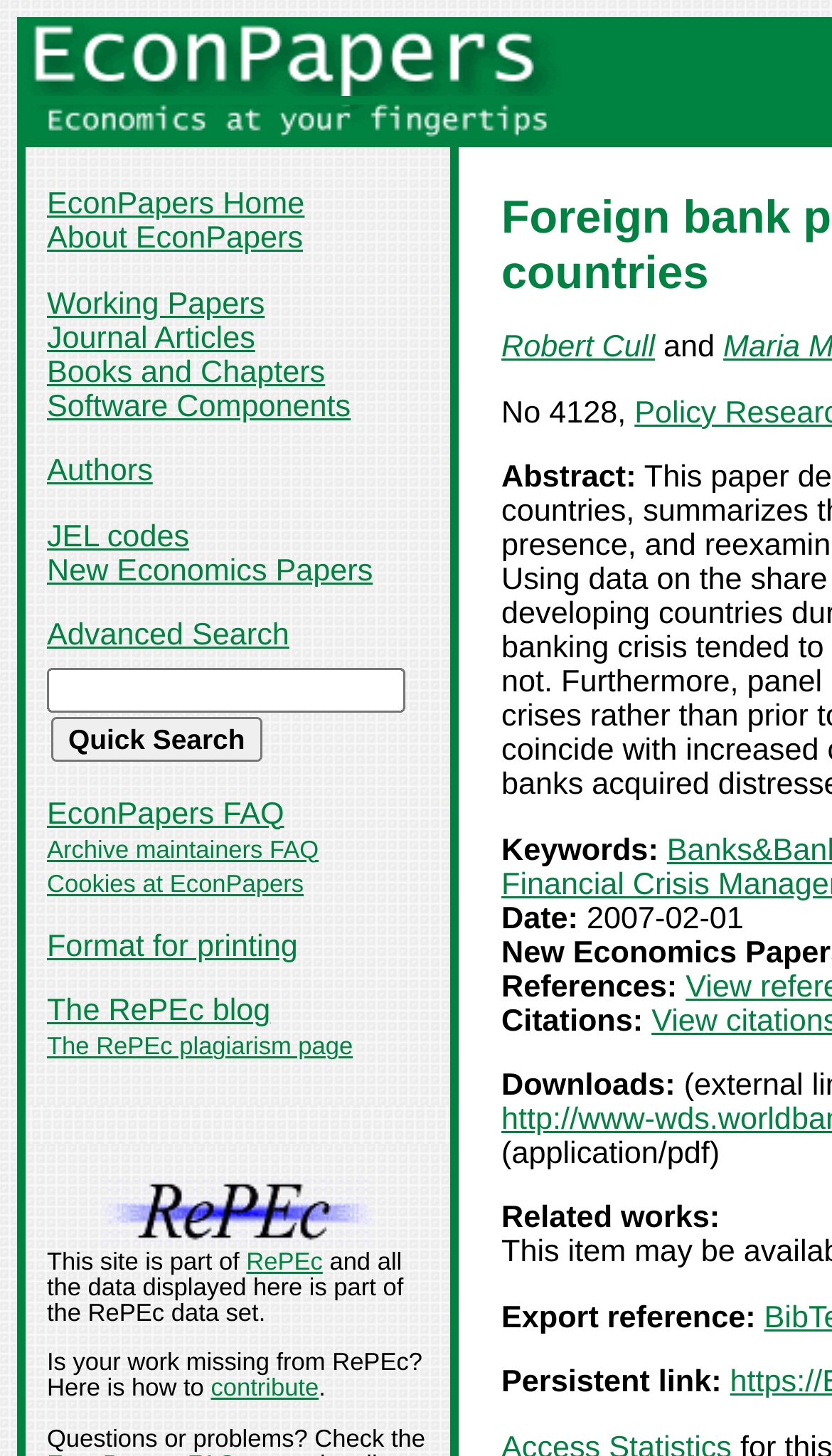Bounding box coordinates are specified in the format (top-left x, top-left y, bottom-right x, bottom-right y). All values are floating point numbers bounded between 0 and 1. Please provide the bounding box coordinate of the region this sentence describes: The RePEc plagiarism page

[0.056, 0.711, 0.424, 0.729]